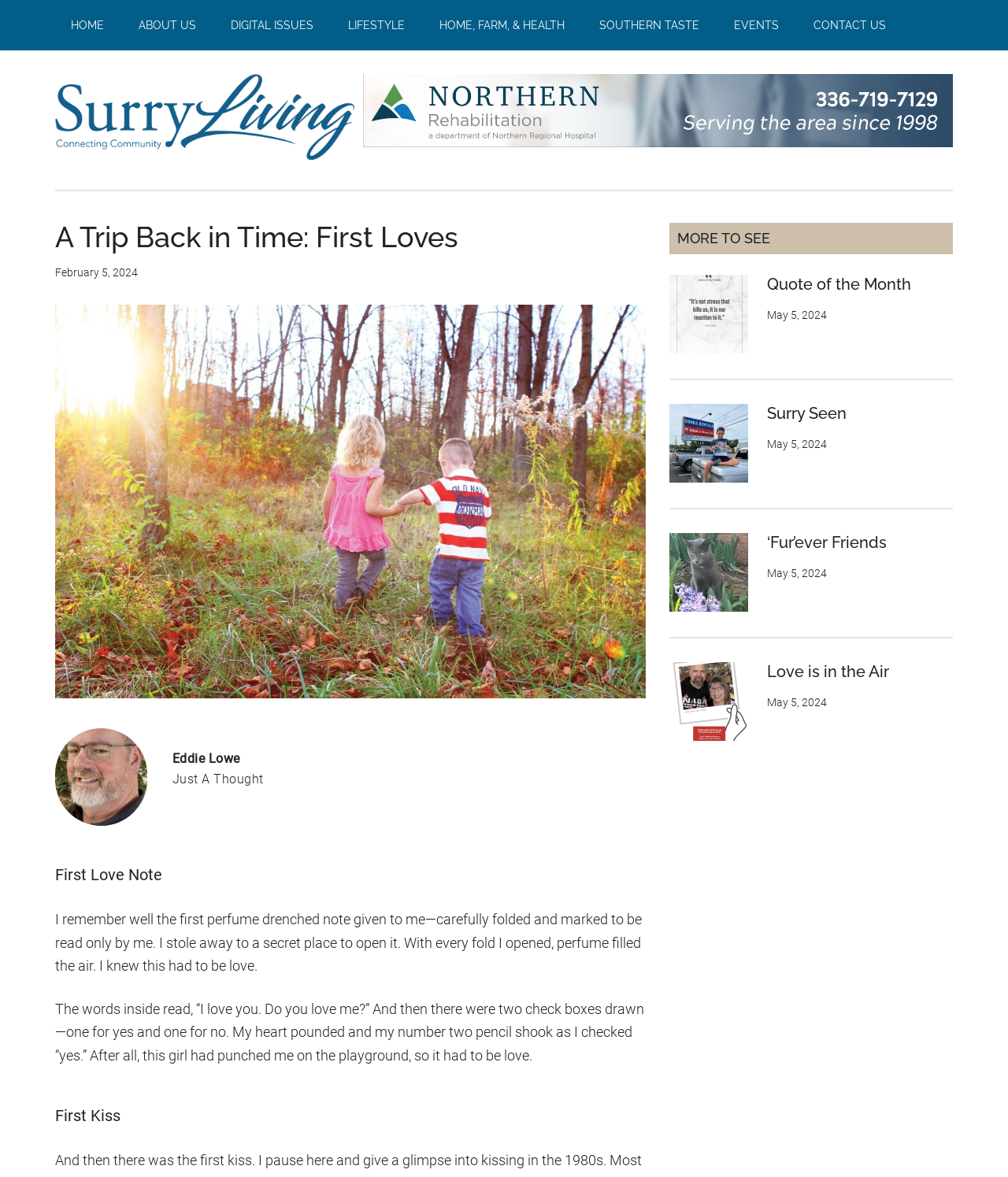Give a one-word or phrase response to the following question: How many articles are in the 'Primary Sidebar' section?

4